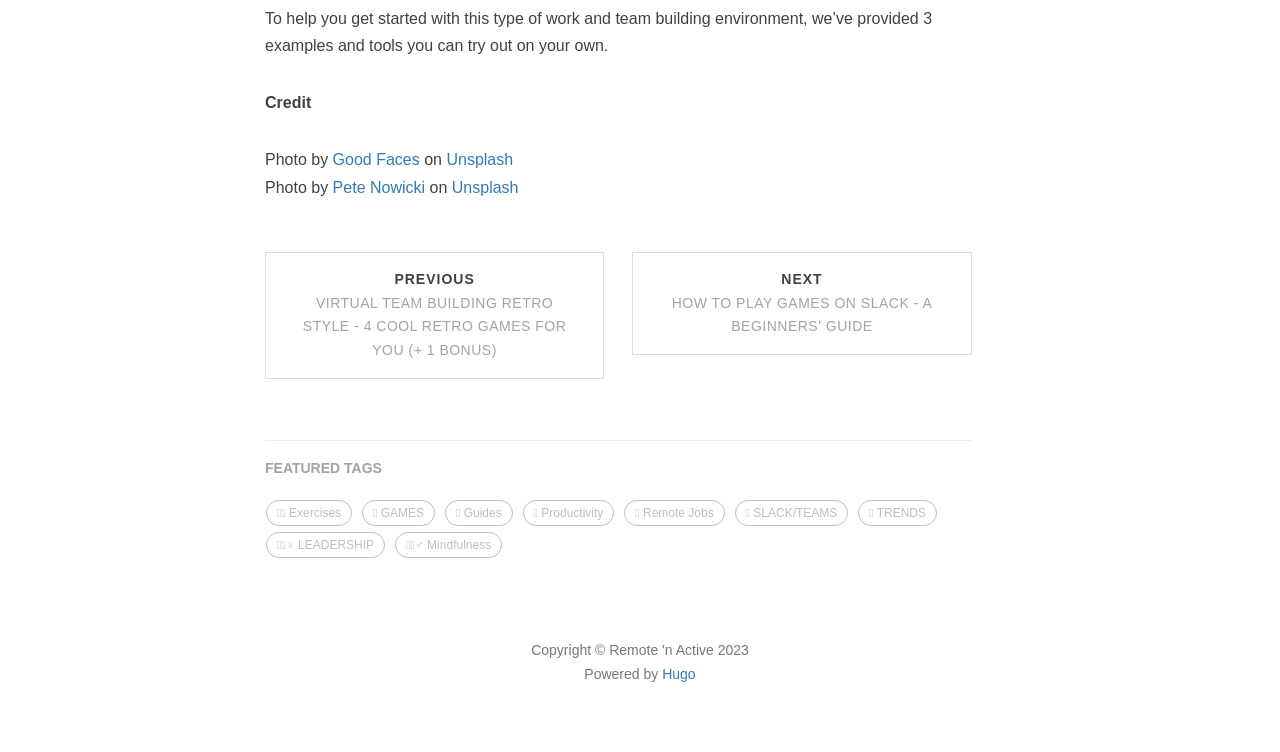Using the element description Pete Nowicki, predict the bounding box coordinates for the UI element. Provide the coordinates in (top-left x, top-left y, bottom-right x, bottom-right y) format with values ranging from 0 to 1.

[0.26, 0.237, 0.332, 0.26]